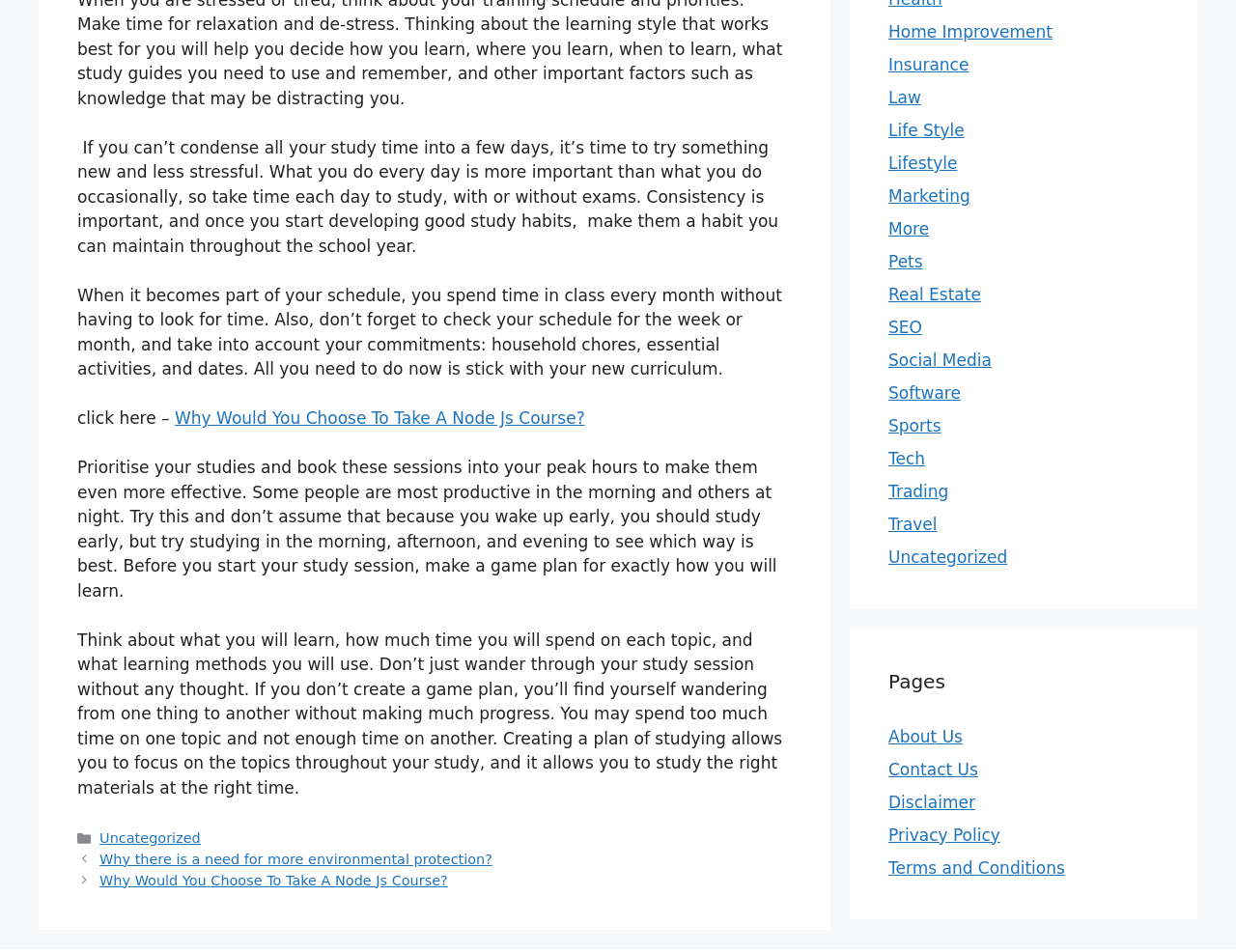What is the purpose of creating a game plan for studying?
Provide a comprehensive and detailed answer to the question.

According to the static text element, creating a game plan for studying allows one to focus on the topics throughout the study, and it allows one to study the right materials at the right time, indicating that the purpose is to focus on topics.